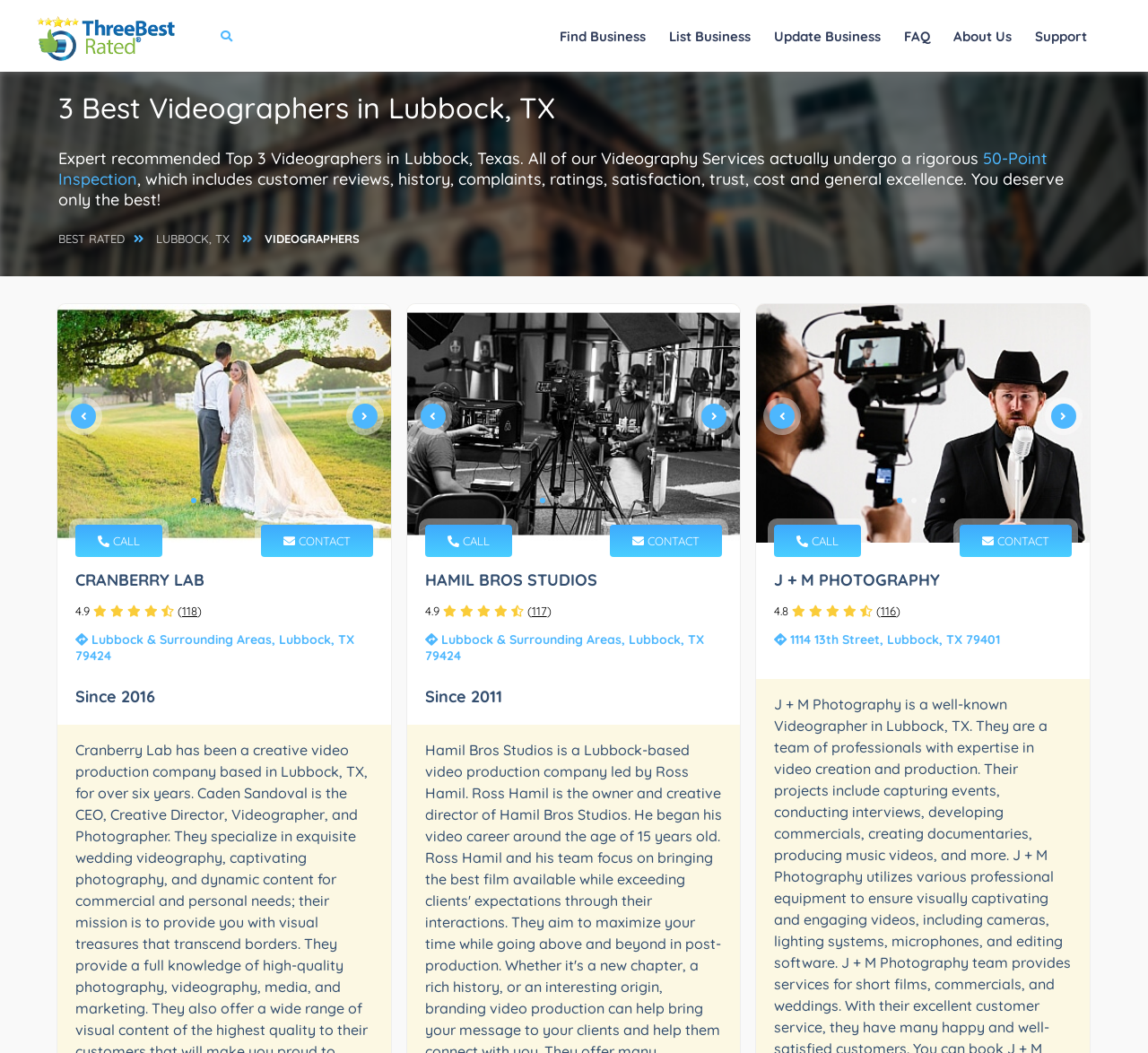Please extract the webpage's main title and generate its text content.

3 Best Videographers in Lubbock, TX